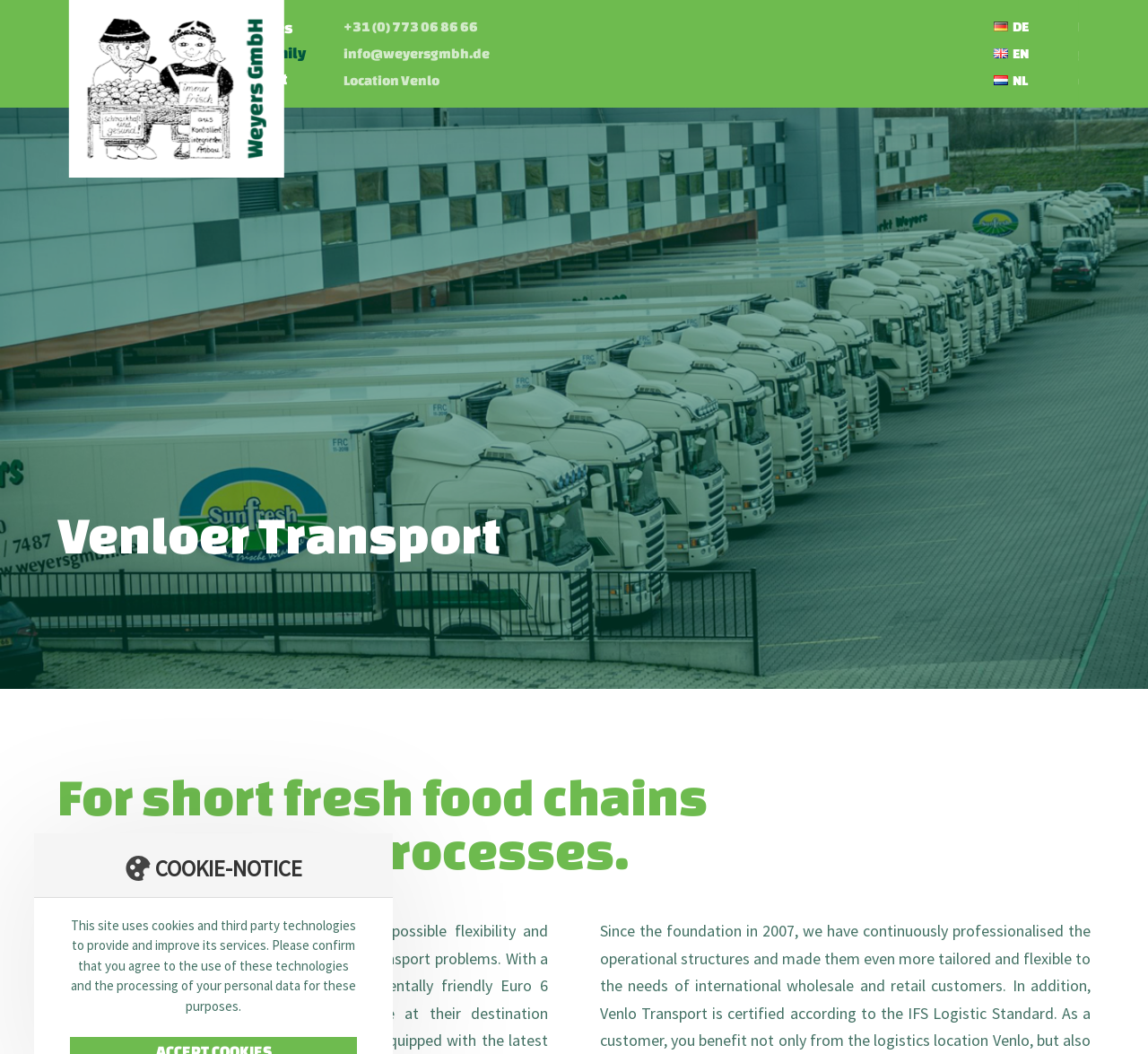Could you indicate the bounding box coordinates of the region to click in order to complete this instruction: "View Services".

[0.366, 0.014, 0.463, 0.039]